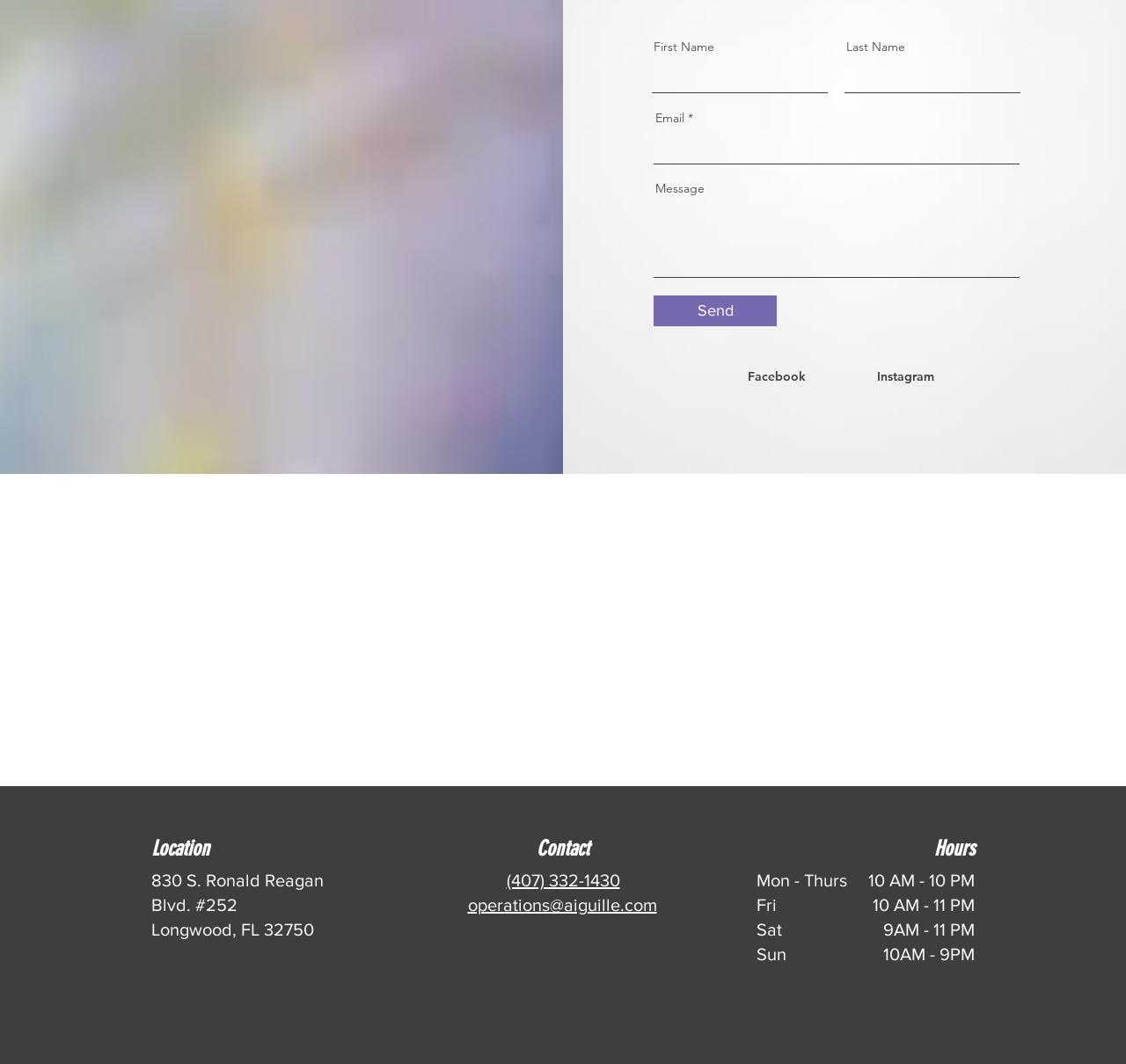Please provide a comprehensive response to the question below by analyzing the image: 
What is the business address?

I found the business address by looking for the StaticText elements with the corresponding bounding box coordinates. The address is divided into two parts: '830 S. Ronald Reagan Blvd. #252' and 'Longwood, FL 32750', which are located near each other on the webpage.